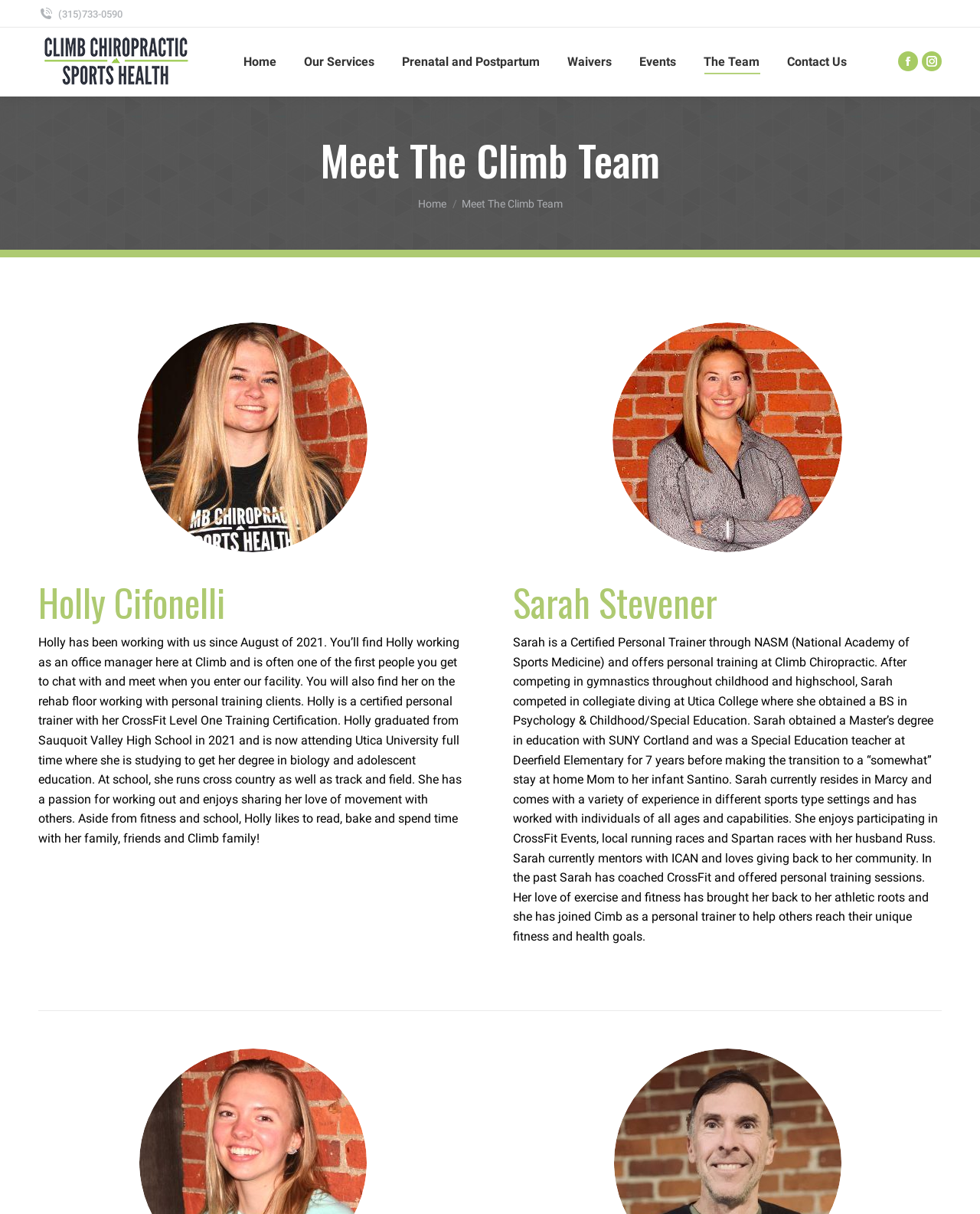What is the name of the first team member?
Using the information from the image, answer the question thoroughly.

I found the name of the first team member by looking at the heading element 'Holly Cifonelli' below the figure element with an image.